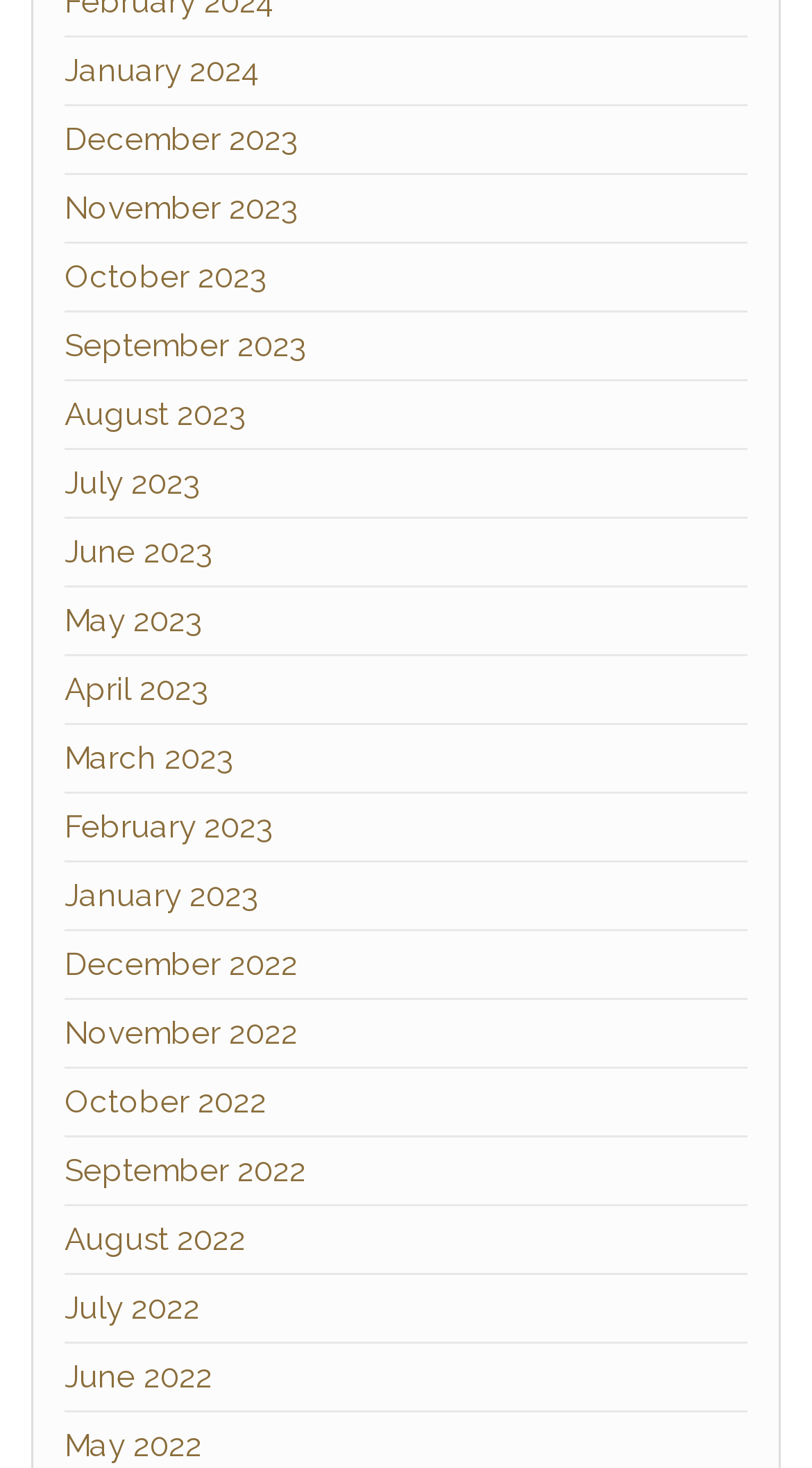Is there a month available between June 2023 and July 2023?
Based on the image, answer the question in a detailed manner.

I examined the list of links on the webpage and found that there are no months available between June 2023 and July 2023, as June 2023 and July 2023 are consecutive links in the list.